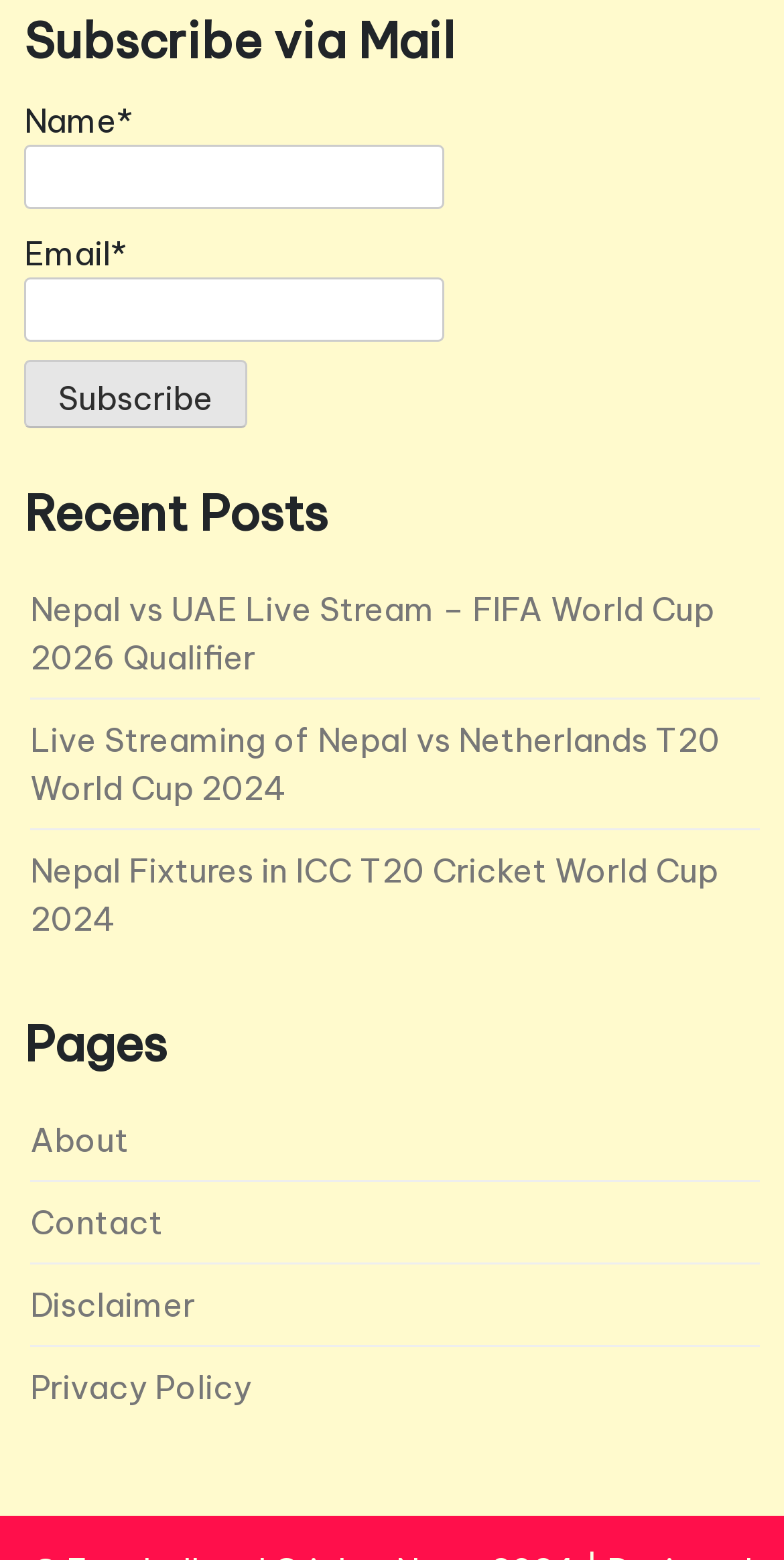Respond with a single word or phrase:
What is the purpose of the 'Subscribe' button?

To subscribe via mail